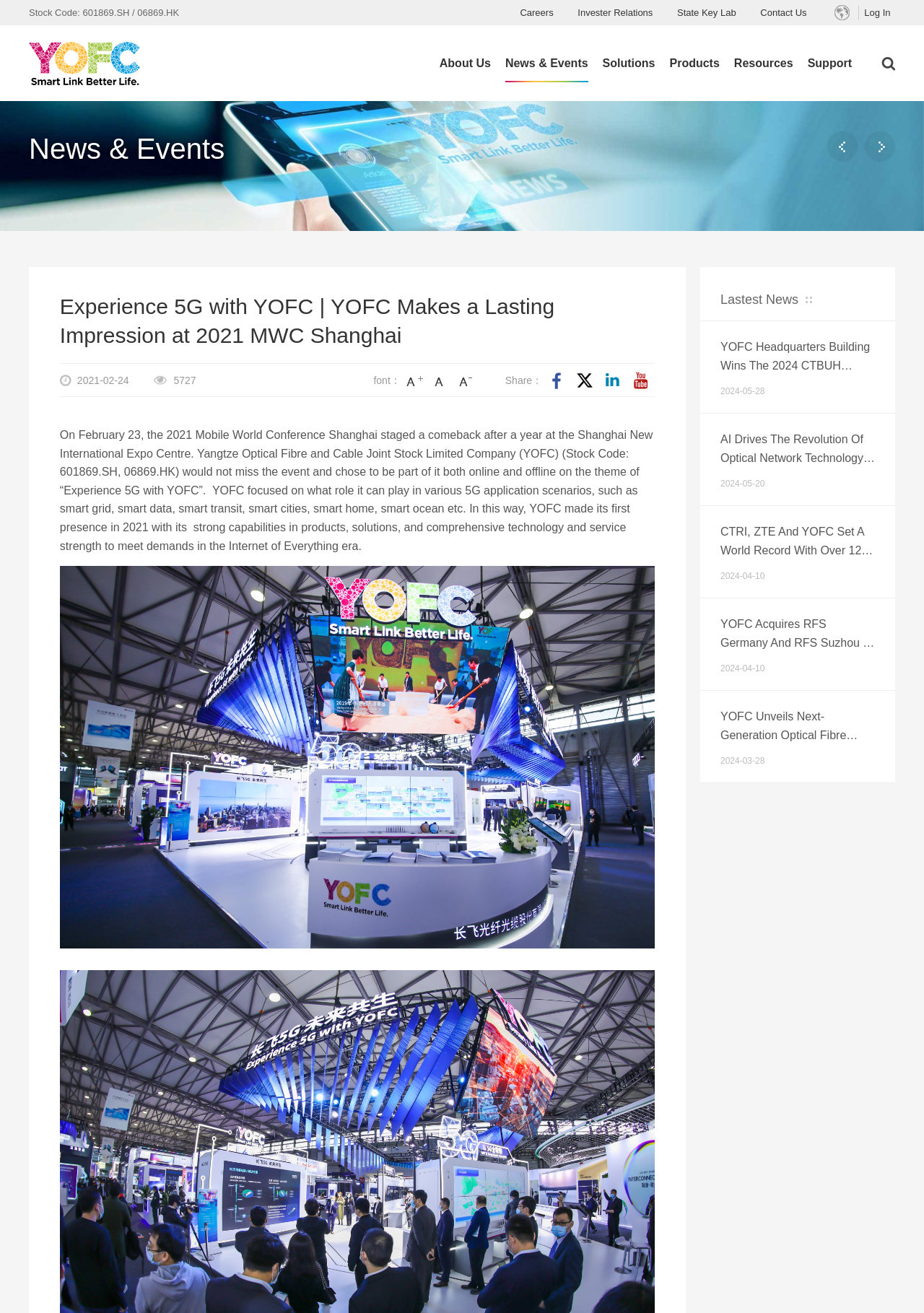Identify the bounding box of the UI element described as follows: "Resources". Provide the coordinates as four float numbers in the range of 0 to 1 [left, top, right, bottom].

[0.794, 0.019, 0.858, 0.077]